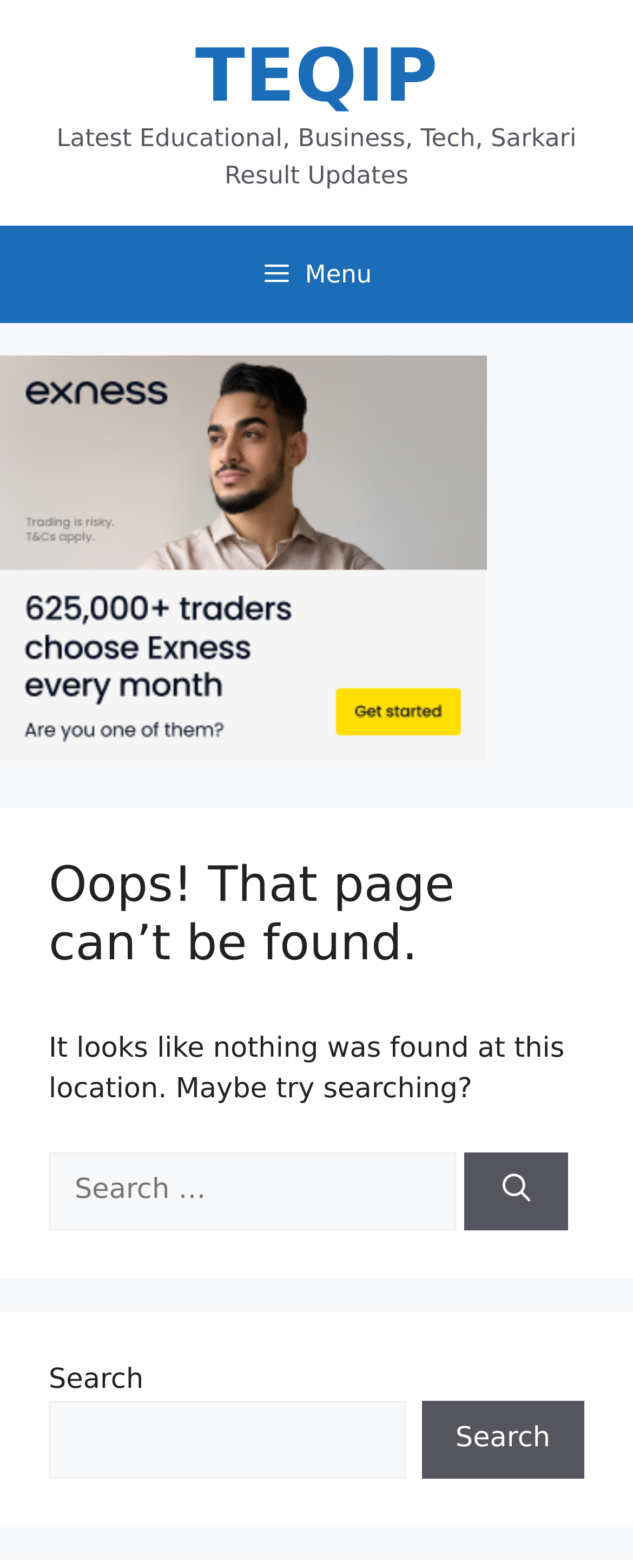Identify the bounding box for the described UI element: "Menu".

[0.051, 0.144, 0.949, 0.206]